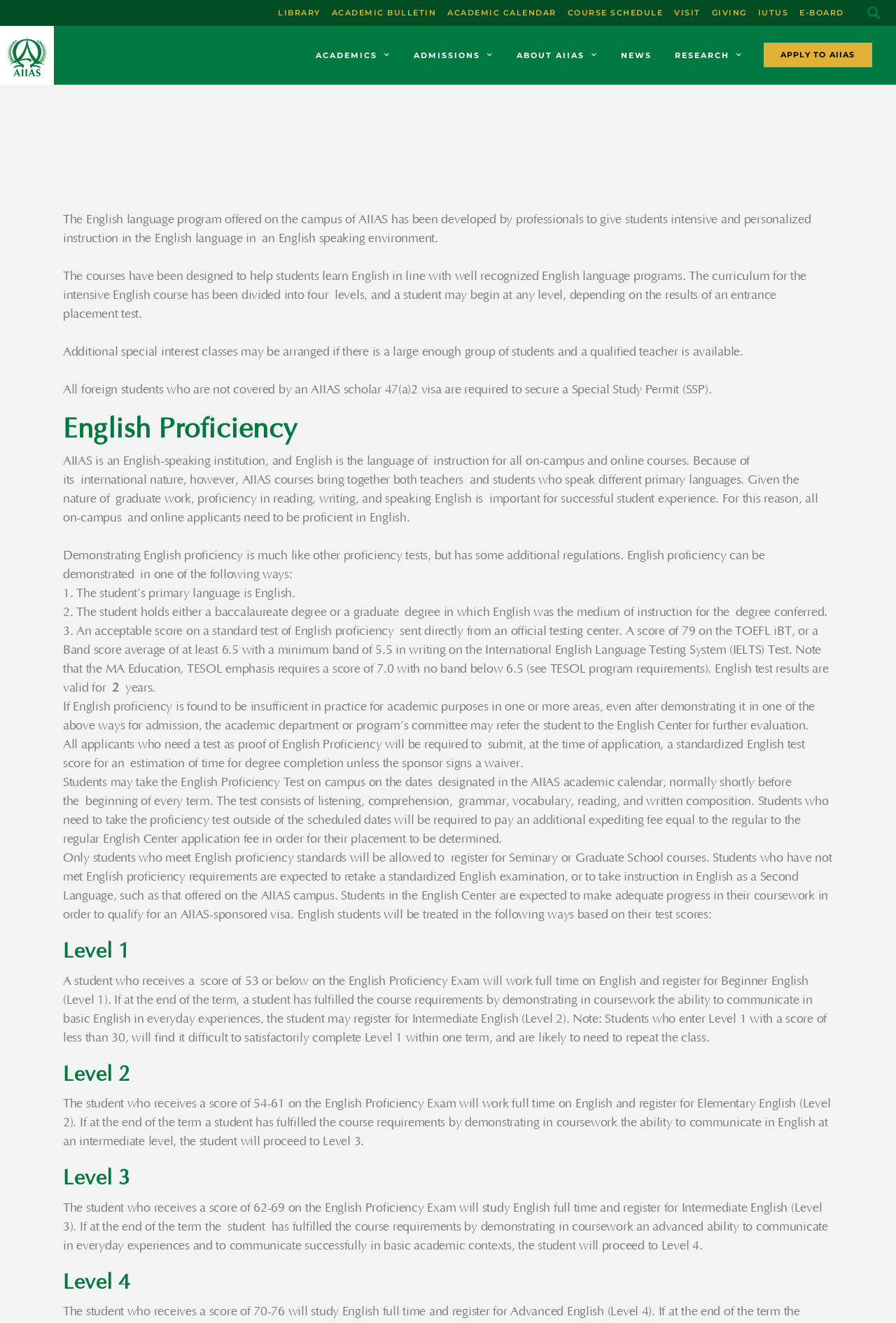Offer a meticulous caption that includes all visible features of the webpage.

The webpage is about the English language program offered by Adventist International Institute of Advanced Studies (AIIAS). At the top of the page, there is a navigation menu with links to various sections of the website, including "LIBRARY", "ACADEMIC BULLETIN", "ACADEMIC CALENDAR", "COURSE SCHEDULE", "VISIT", "GIVING", "IUTUS", and "E-BOARD". On the right side of the navigation menu, there is a search bar with a "Search" button.

Below the navigation menu, there are several links to main sections of the website, including "ACADEMICS", "ADMISSIONS", "ABOUT AIIAS", "NEWS", and "RESEARCH". These links have dropdown menus with additional options.

The main content of the webpage is divided into several sections. The first section describes the English language program, stating that it has been developed by professionals to provide students with intensive and personalized instruction in the English language. The program is designed to help students learn English in line with well-recognized English language programs, and the curriculum is divided into four levels.

The second section explains the requirements for demonstrating English proficiency, including holding a degree from an English-speaking institution, scoring well on a standard test of English proficiency, or being a native English speaker. The section also mentions that students who do not meet the English proficiency requirements may need to take additional courses or tests.

The third section describes the English Proficiency Test, which is required for students who need to demonstrate their English proficiency. The test consists of listening, comprehension, grammar, vocabulary, reading, and written composition sections. Students who do not meet the English proficiency standards may need to retake the test or take additional courses.

The final section of the webpage describes the four levels of the English language program, including Level 1 for beginners, Level 2 for elementary English, Level 3 for intermediate English, and Level 4 for advanced English. Each level has its own set of course requirements and expectations for student progress.